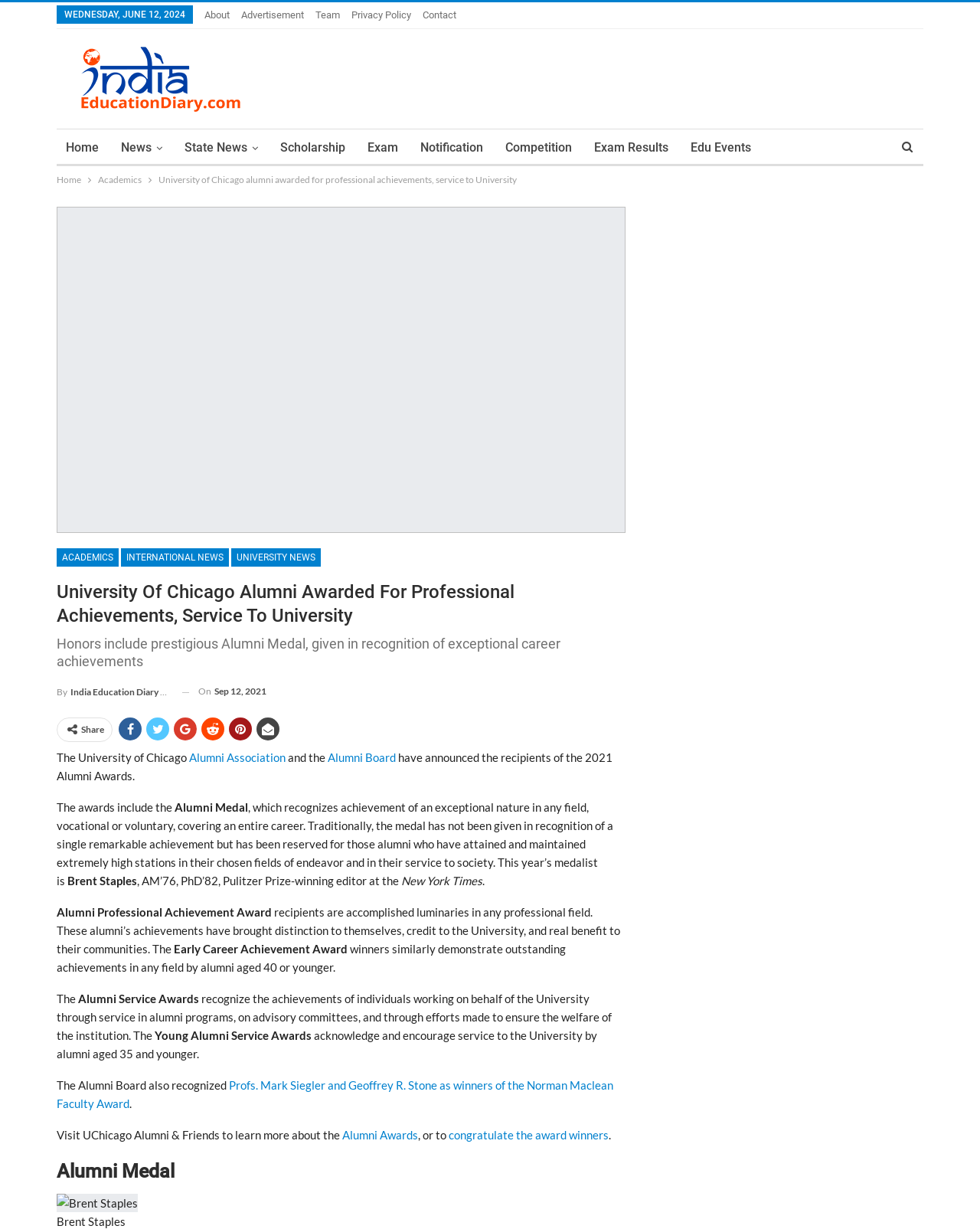What is the name of the Pulitzer Prize-winning editor?
Please elaborate on the answer to the question with detailed information.

I found the name of the Pulitzer Prize-winning editor by reading the text that mentions the Alumni Medal winner, which is Brent Staples, AM’76, PhD’82, Pulitzer Prize-winning editor at the New York Times.